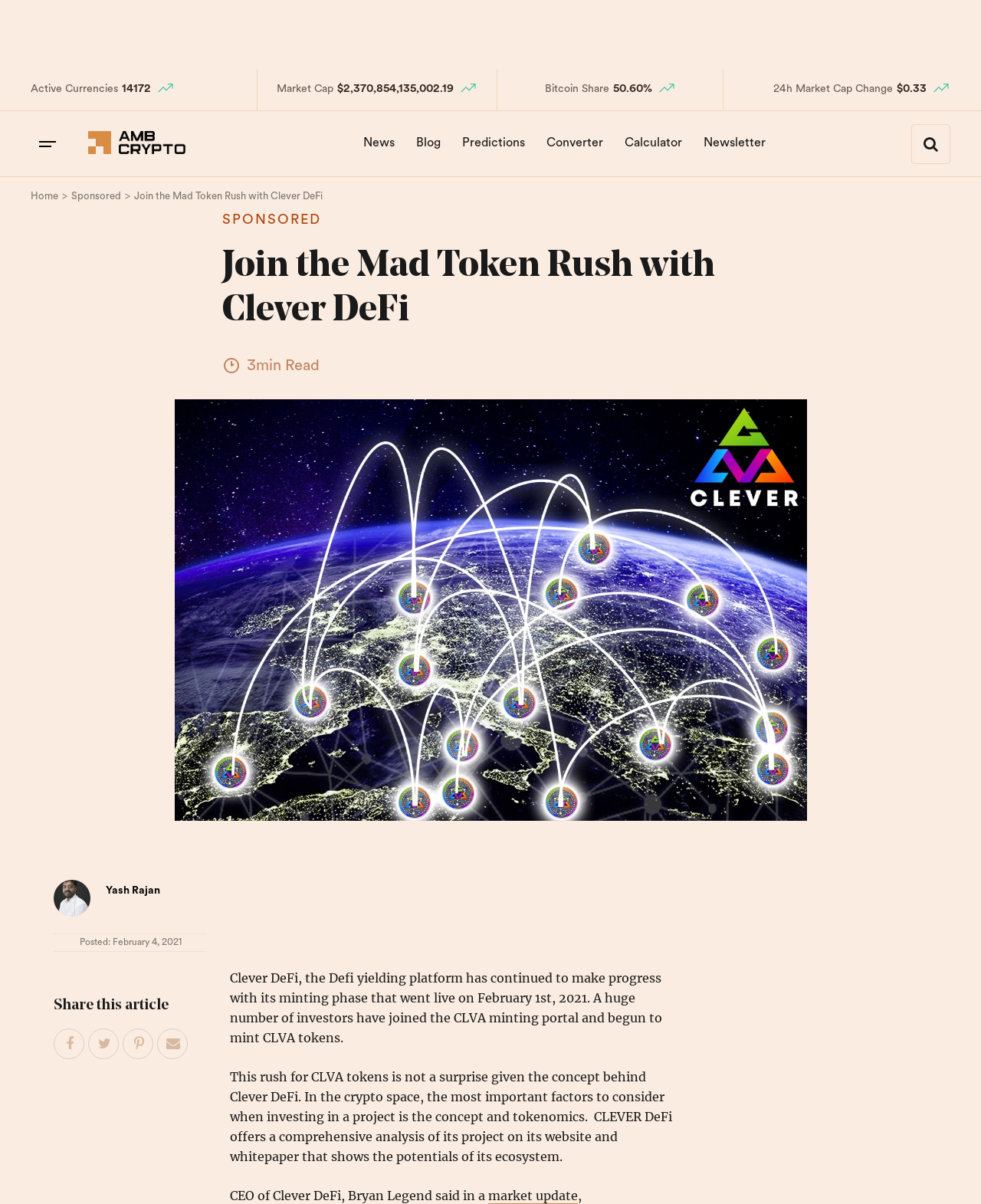Please find the bounding box coordinates of the element that you should click to achieve the following instruction: "Read the article about Clever DeFi". The coordinates should be presented as four float numbers between 0 and 1: [left, top, right, bottom].

[0.234, 0.806, 0.675, 0.868]